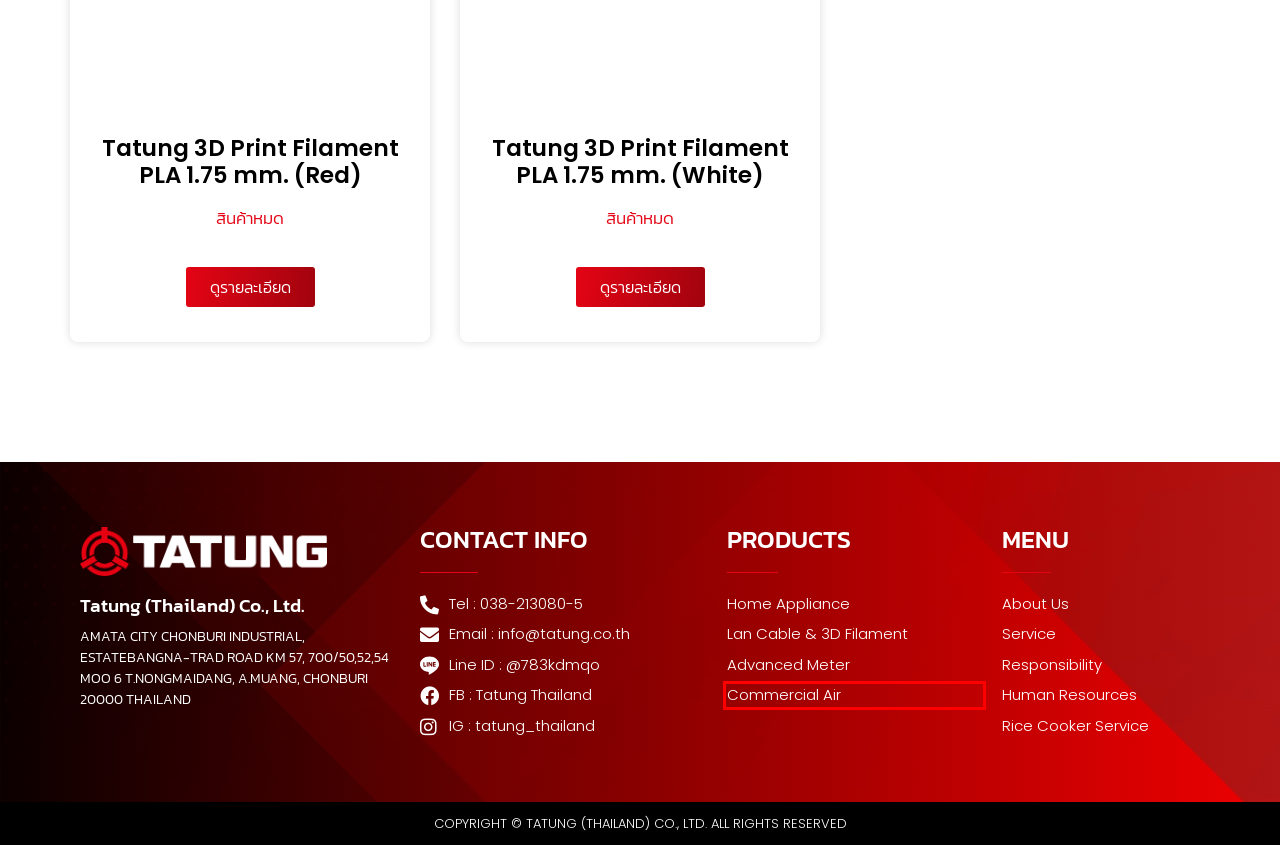You are presented with a screenshot of a webpage that includes a red bounding box around an element. Determine which webpage description best matches the page that results from clicking the element within the red bounding box. Here are the candidates:
A. Commercial Air – TATUNG
B. advanced meter – TATUNG
C. Tatung 3D Print Filament PLA 1.75 mm. (Green) – TATUNG
D. Tatung 3D Print Filament PLA 1.75 mm. (Red) – TATUNG
E. Home Appliance – TATUNG
F. Rice Cooker Service – TATUNG
G. Tatung 3D Print Filament PLA 1.75 mm. (White) – TATUNG
H. Lan Cable & 3D – TATUNG

A